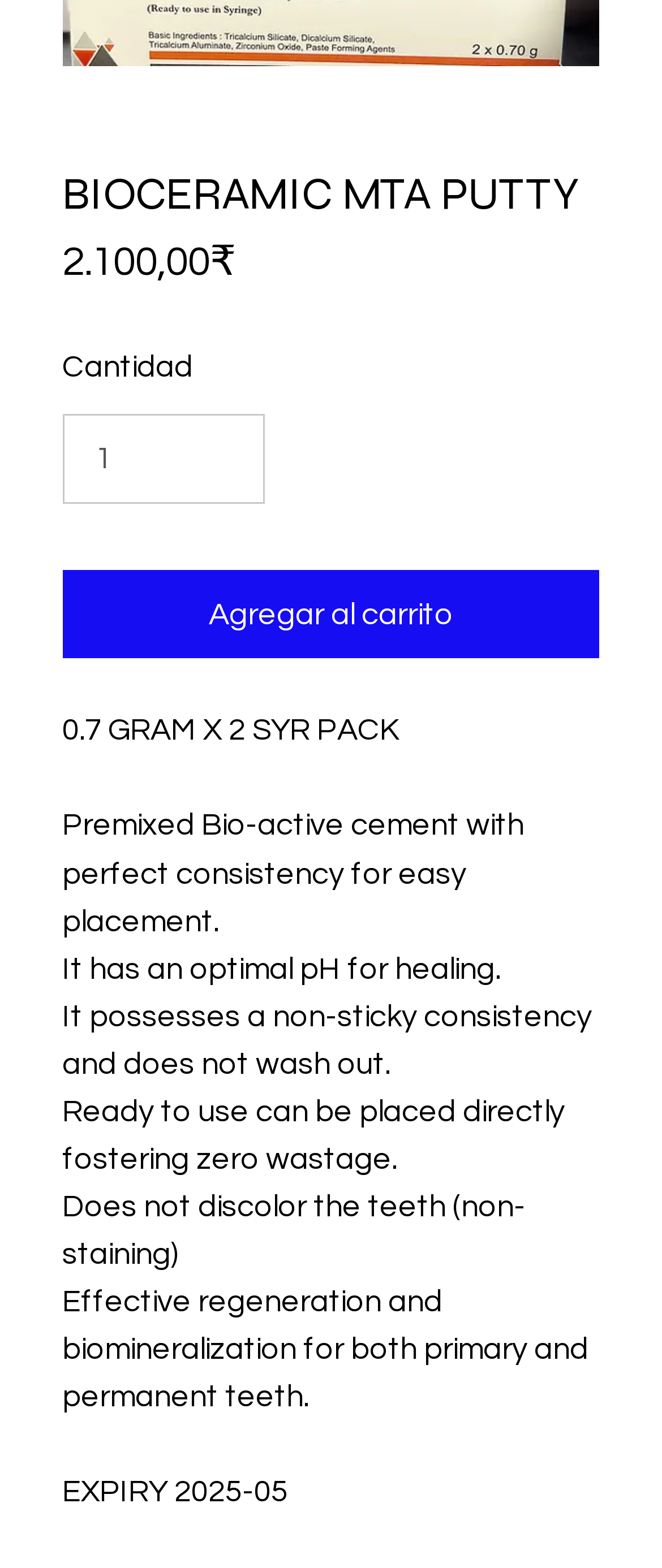Please reply to the following question using a single word or phrase: 
What is the product description?

Premixed Bio-active cement